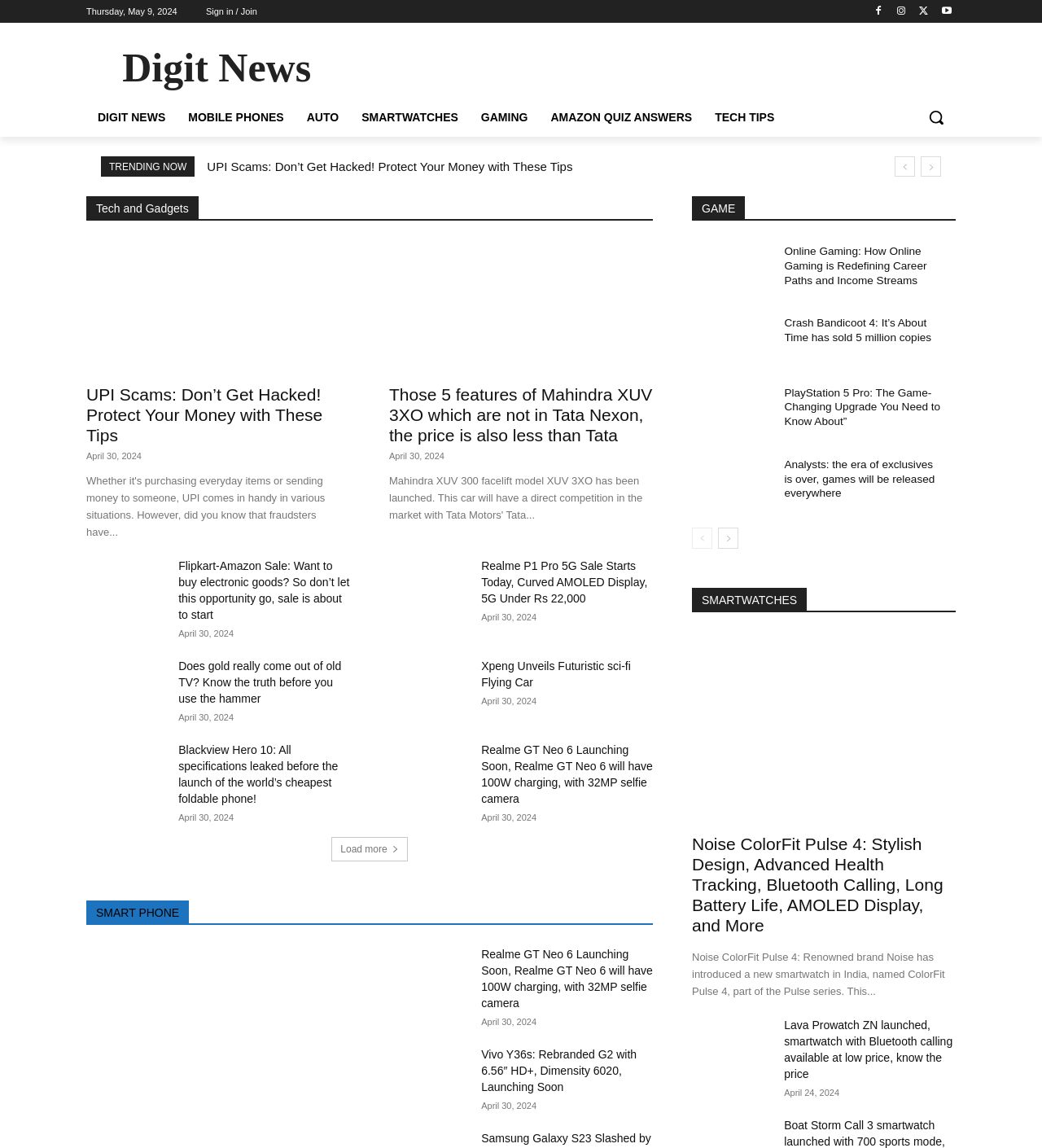Using the element description Sign in / Join, predict the bounding box coordinates for the UI element. Provide the coordinates in (top-left x, top-left y, bottom-right x, bottom-right y) format with values ranging from 0 to 1.

[0.198, 0.0, 0.247, 0.02]